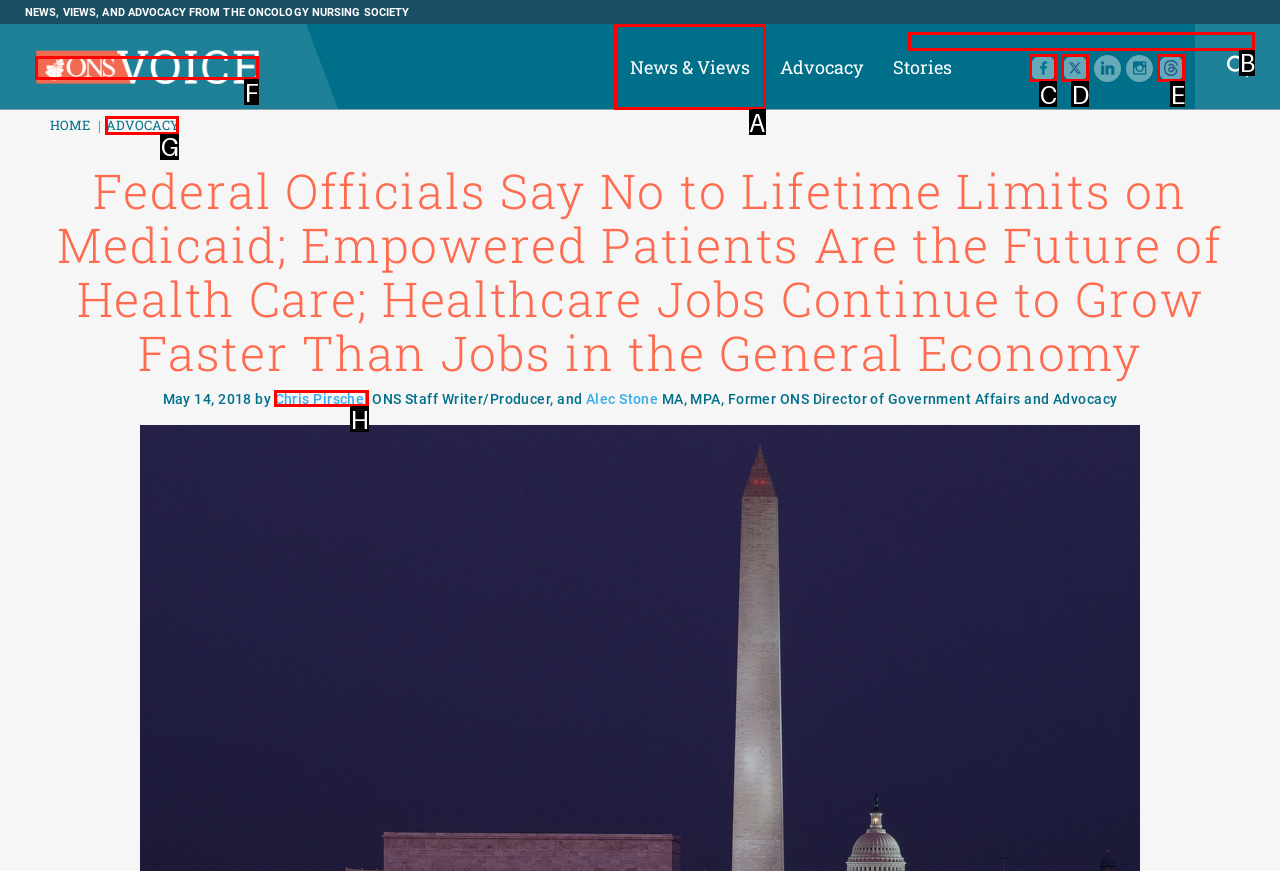Select the correct option from the given choices to perform this task: View News & Views. Provide the letter of that option.

A